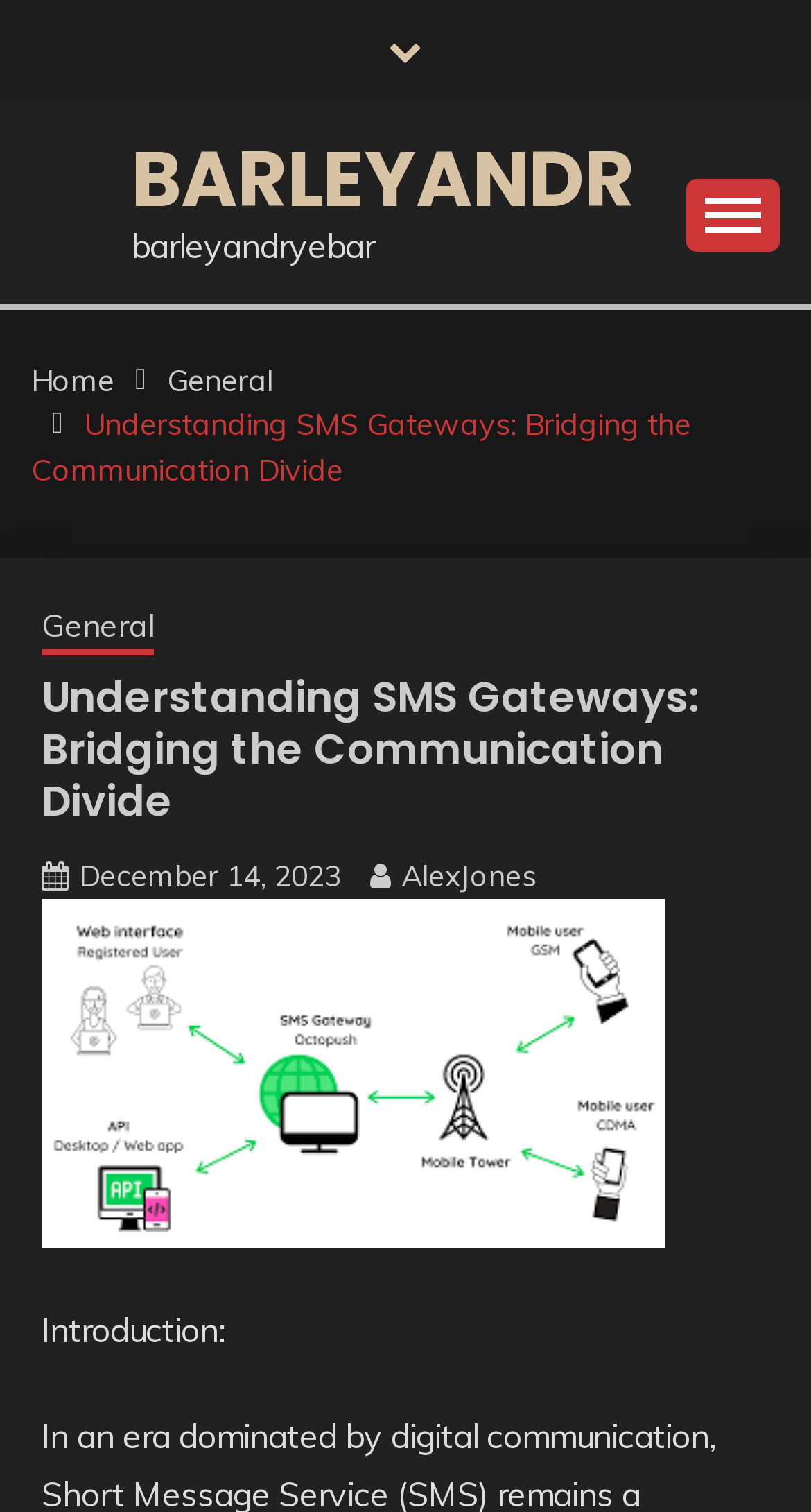Please extract the title of the webpage.

Understanding SMS Gateways: Bridging the Communication Divide